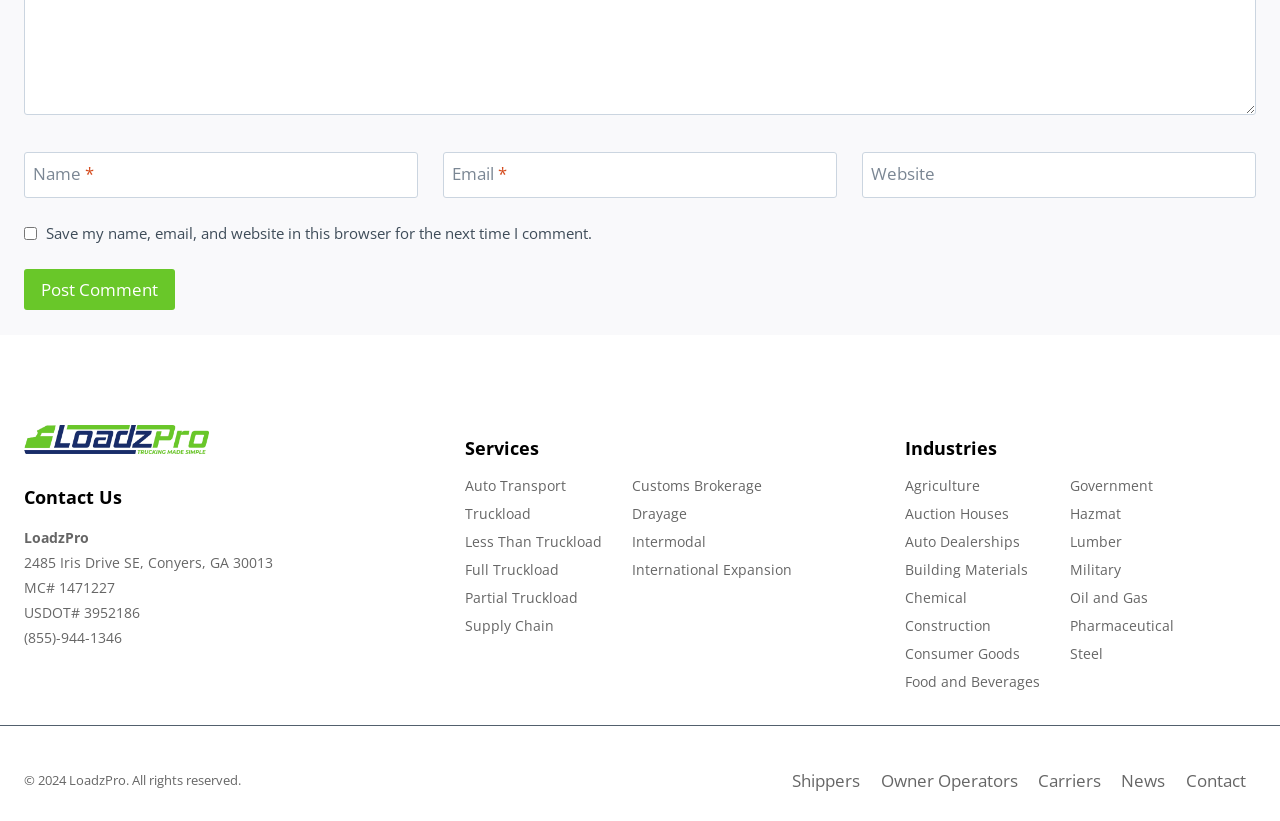Determine the bounding box coordinates for the area that should be clicked to carry out the following instruction: "Click the Post Comment button".

[0.019, 0.328, 0.137, 0.378]